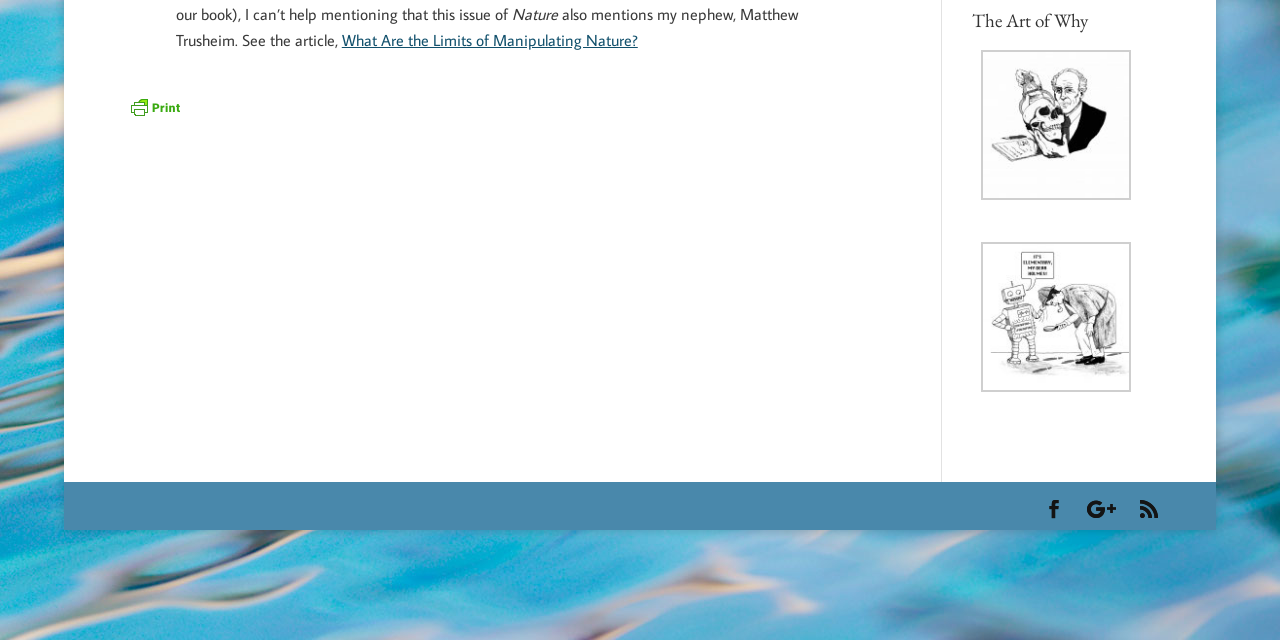Determine the bounding box coordinates for the HTML element mentioned in the following description: "Google". The coordinates should be a list of four floats ranging from 0 to 1, represented as [left, top, right, bottom].

[0.85, 0.776, 0.872, 0.819]